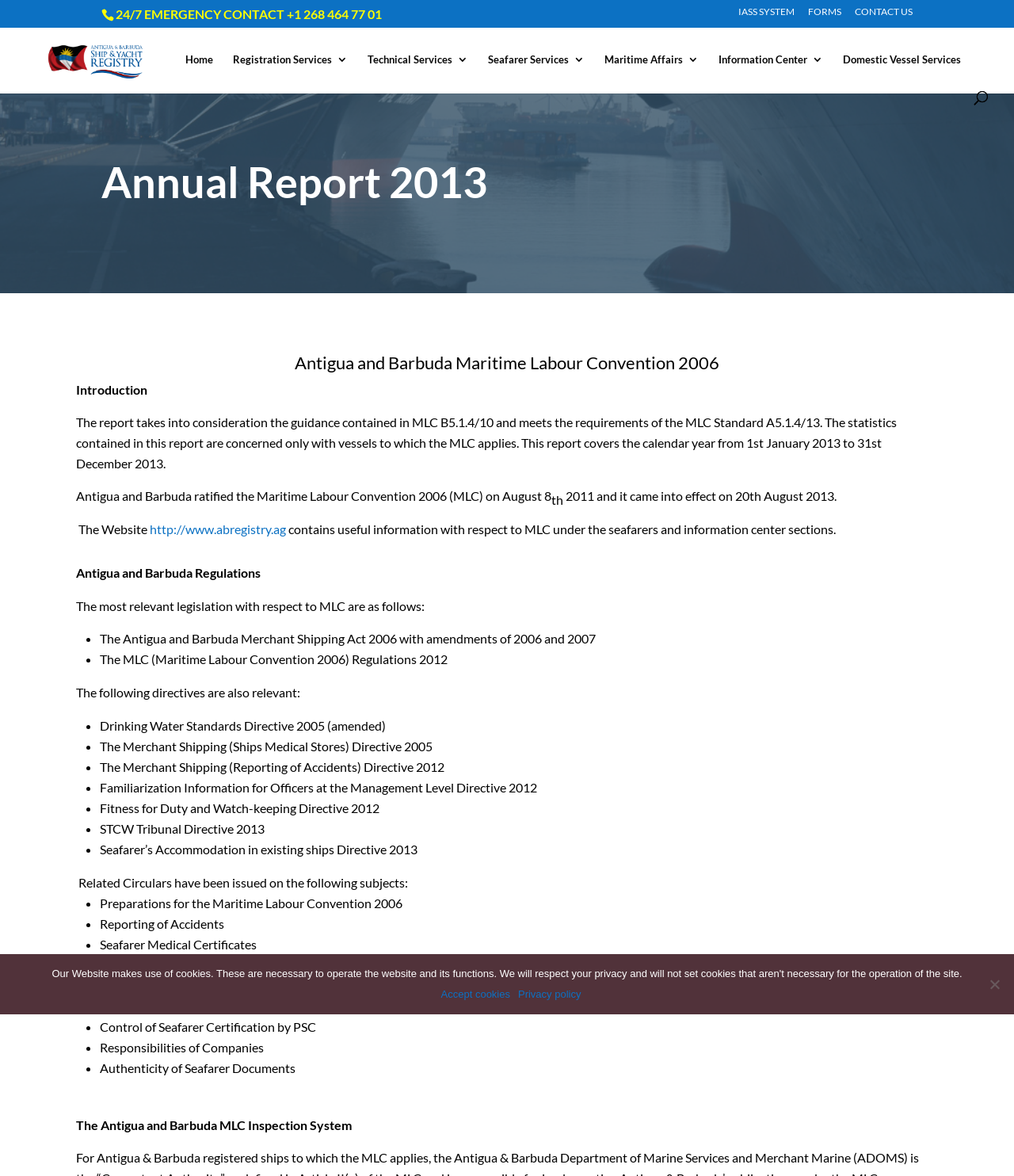Please specify the coordinates of the bounding box for the element that should be clicked to carry out this instruction: "Click on the 'Make & Appreciate' link". The coordinates must be four float numbers between 0 and 1, formatted as [left, top, right, bottom].

None